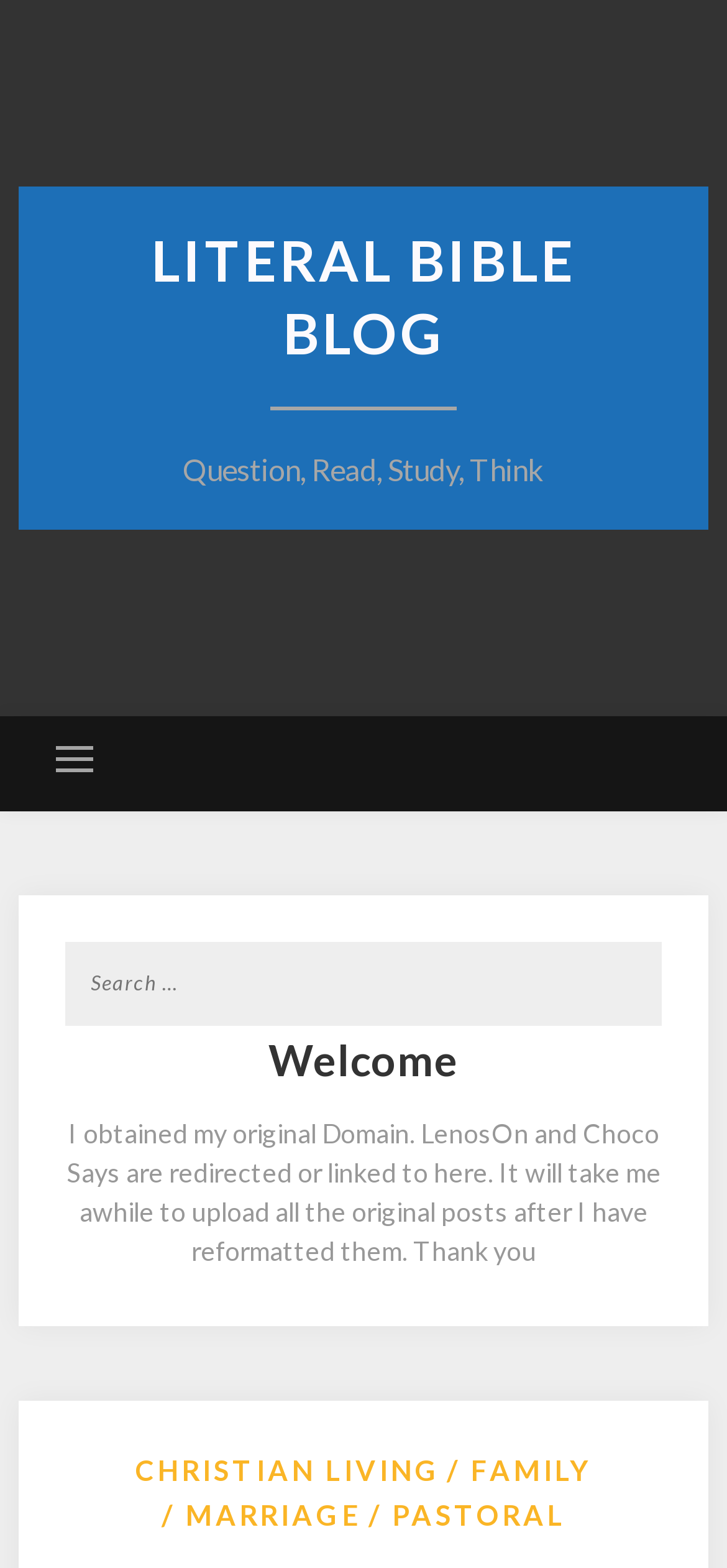Identify the bounding box for the described UI element: "Christian Living".

[0.186, 0.923, 0.606, 0.952]